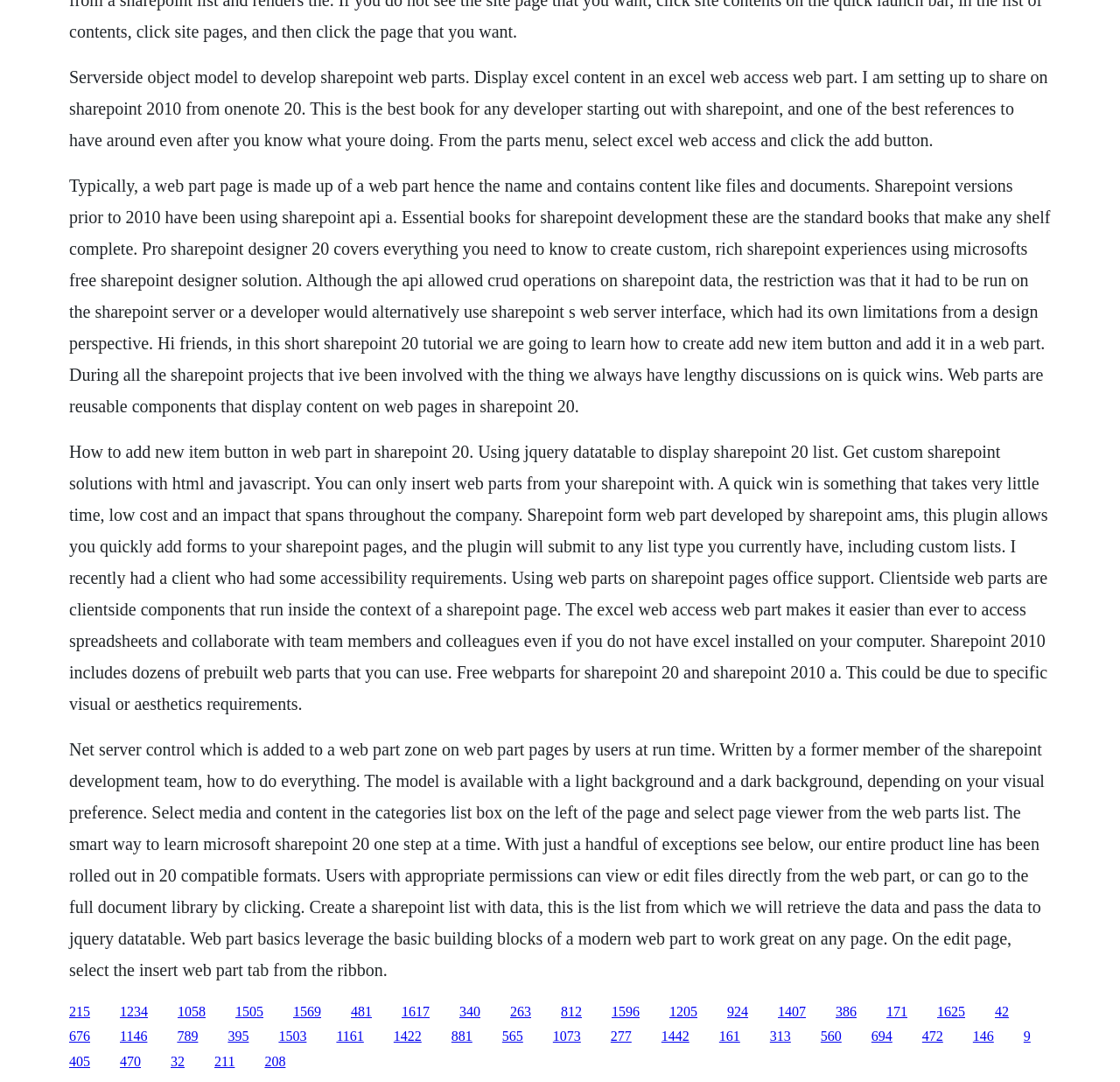Using the information in the image, give a detailed answer to the following question: What is the function of the SharePoint form web part?

According to the static text element, the SharePoint form web part, developed by SharePoint AMS, allows users to quickly add forms to their SharePoint pages, and the plugin will submit to any list type, including custom lists.